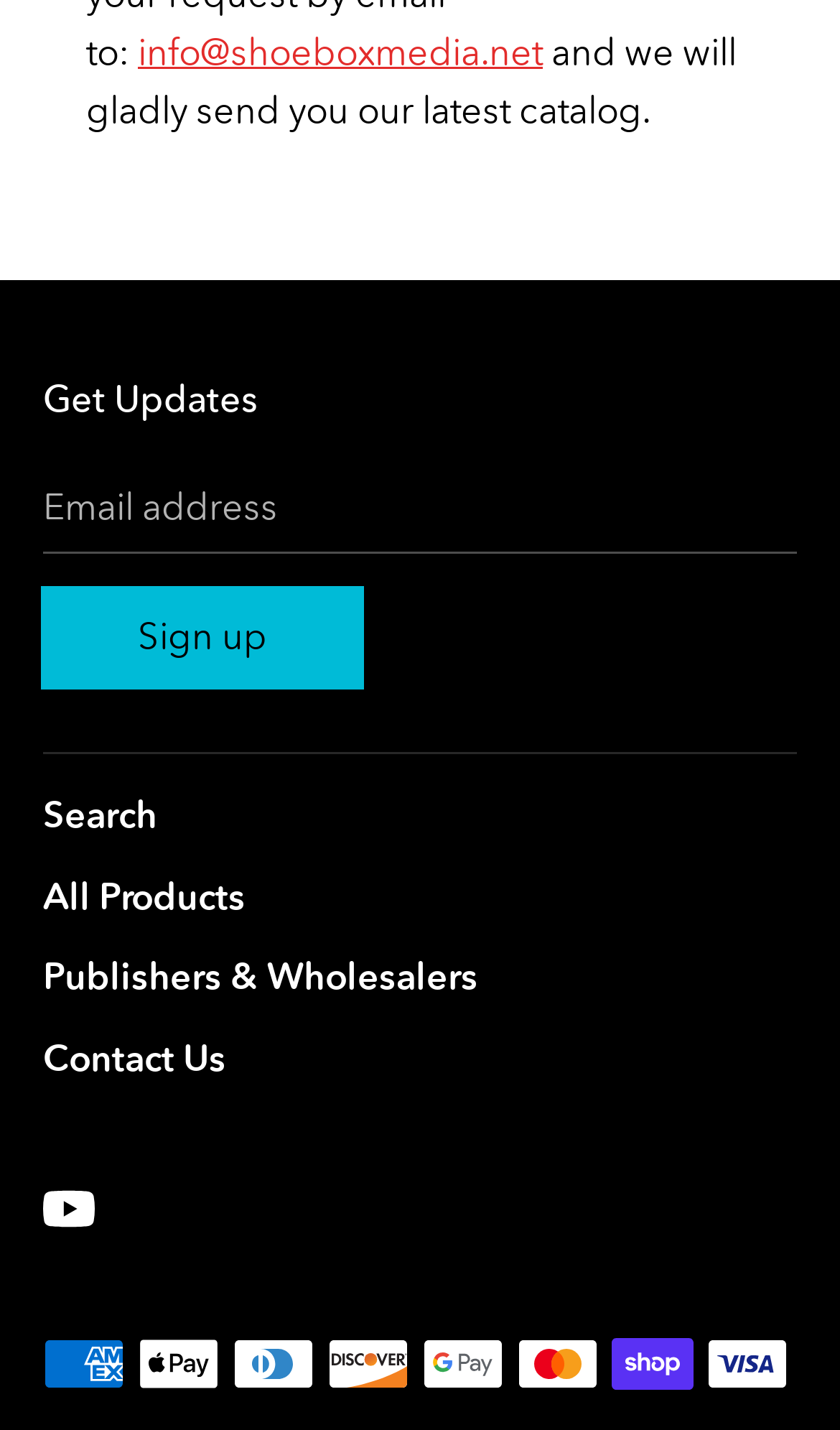Please indicate the bounding box coordinates of the element's region to be clicked to achieve the instruction: "Contact Us". Provide the coordinates as four float numbers between 0 and 1, i.e., [left, top, right, bottom].

[0.051, 0.72, 0.91, 0.766]